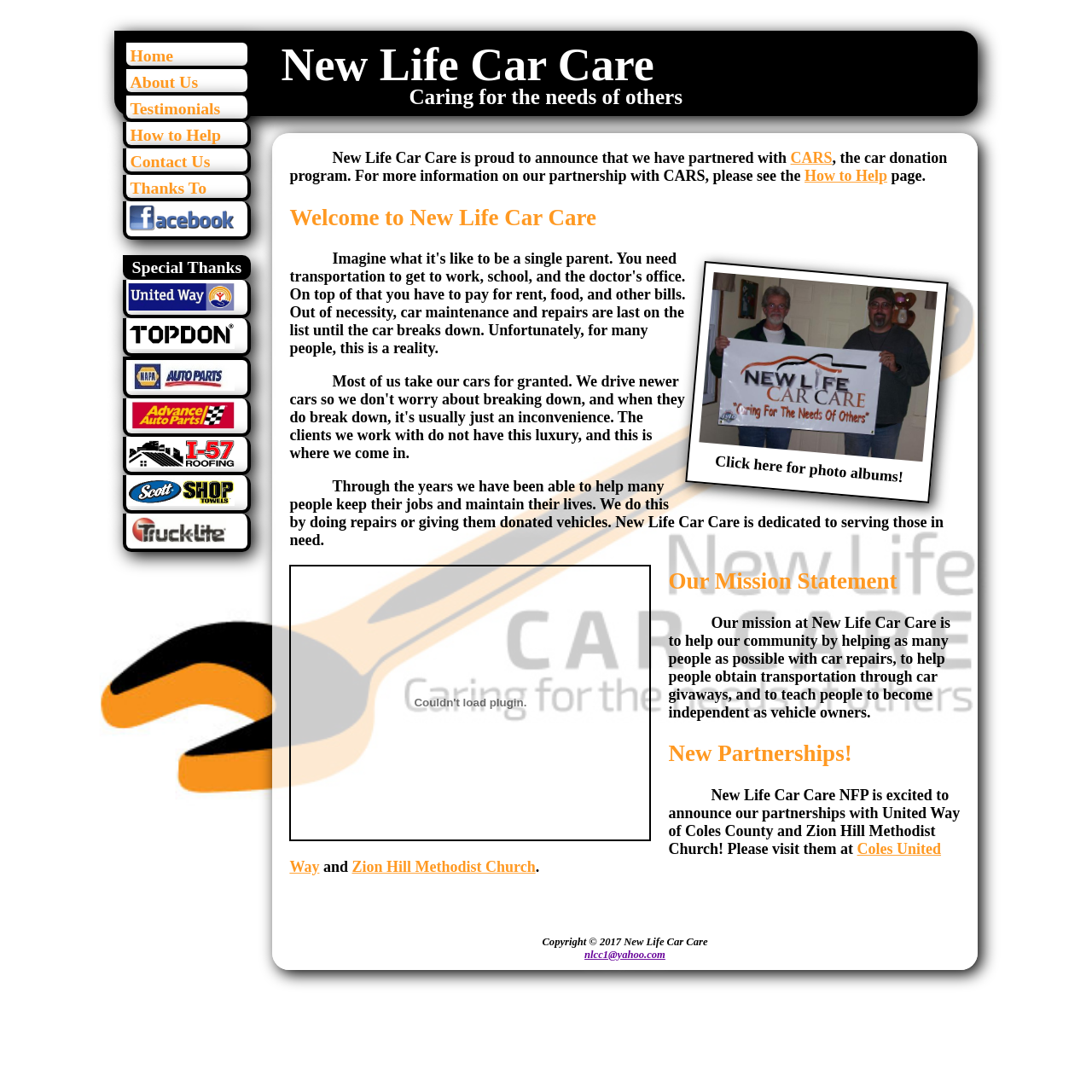Identify the bounding box coordinates of the region that needs to be clicked to carry out this instruction: "Contact us". Provide these coordinates as four float numbers ranging from 0 to 1, i.e., [left, top, right, bottom].

[0.113, 0.136, 0.23, 0.16]